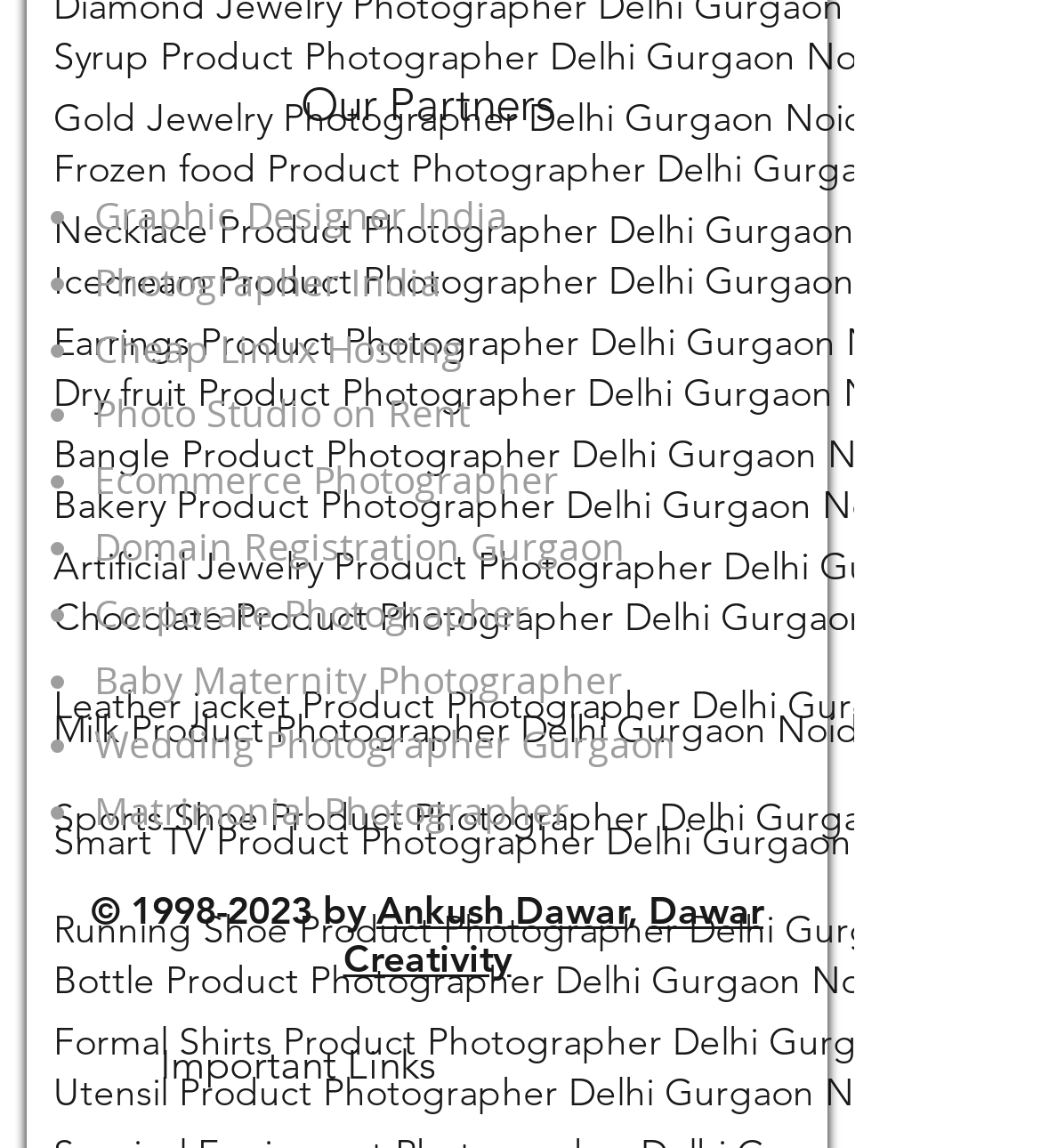Locate the bounding box coordinates of the clickable region to complete the following instruction: "Check Corporate Photographer."

[0.09, 0.511, 0.518, 0.555]